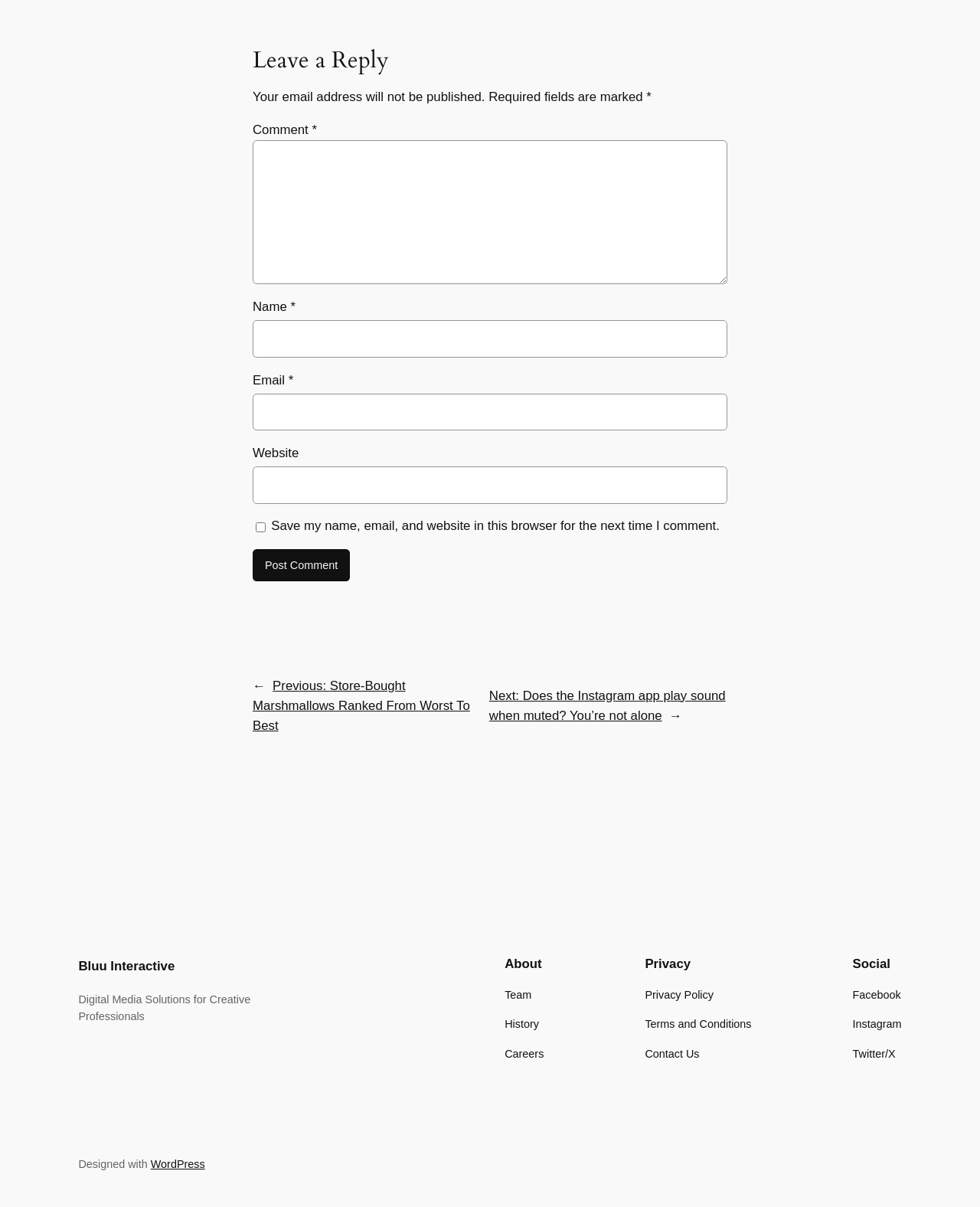What is the website built with?
Provide a comprehensive and detailed answer to the question.

The website is built using WordPress, a content management system, as indicated by the 'Designed with' text and the WordPress link in the footer.